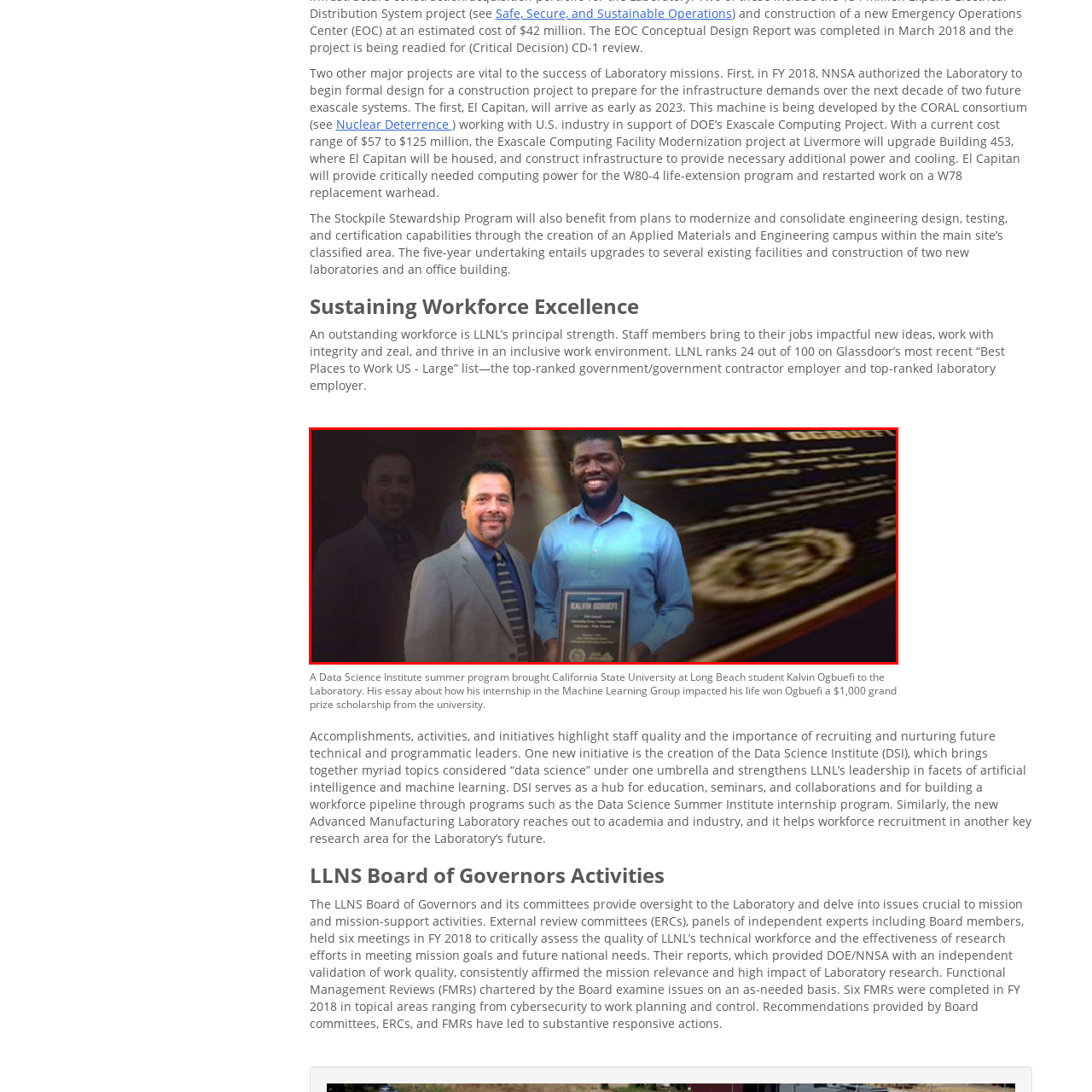Look at the image marked by the red box and respond with a single word or phrase: Where did Kalvin Ogbuefi attend university?

California State University at Long Beach